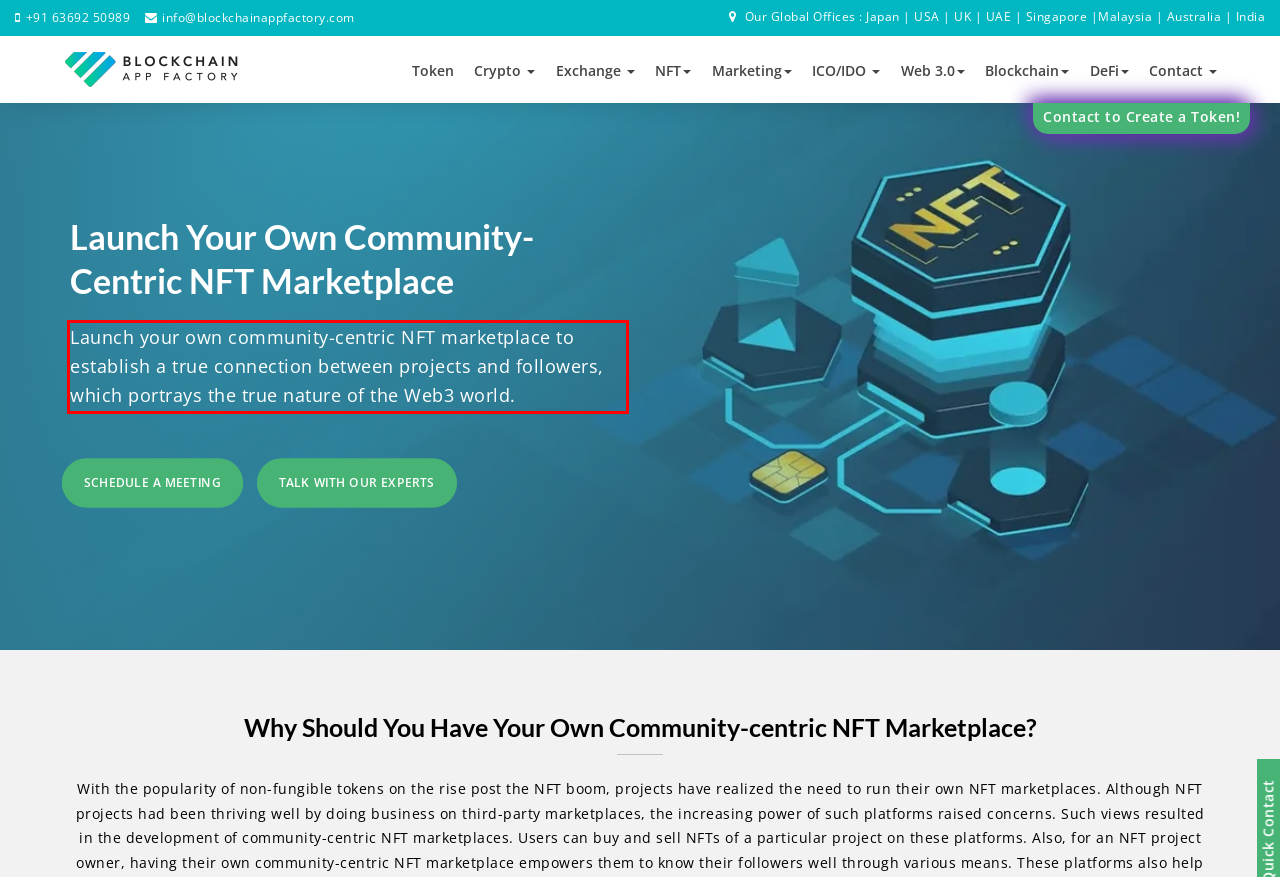View the screenshot of the webpage and identify the UI element surrounded by a red bounding box. Extract the text contained within this red bounding box.

Launch your own community-centric NFT marketplace to establish a true connection between projects and followers, which portrays the true nature of the Web3 world.